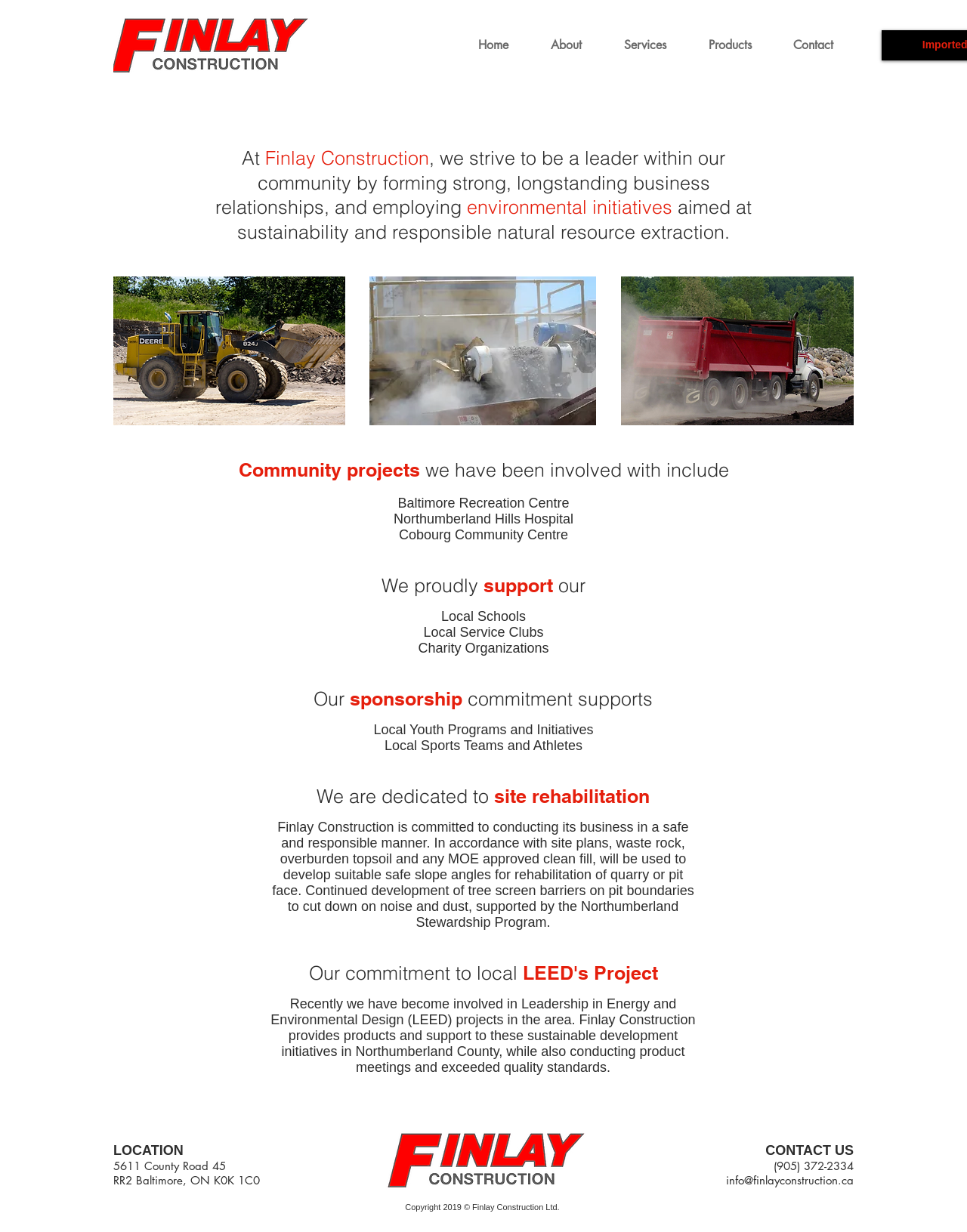How can someone contact the company?
Using the image, answer in one word or phrase.

Phone or email